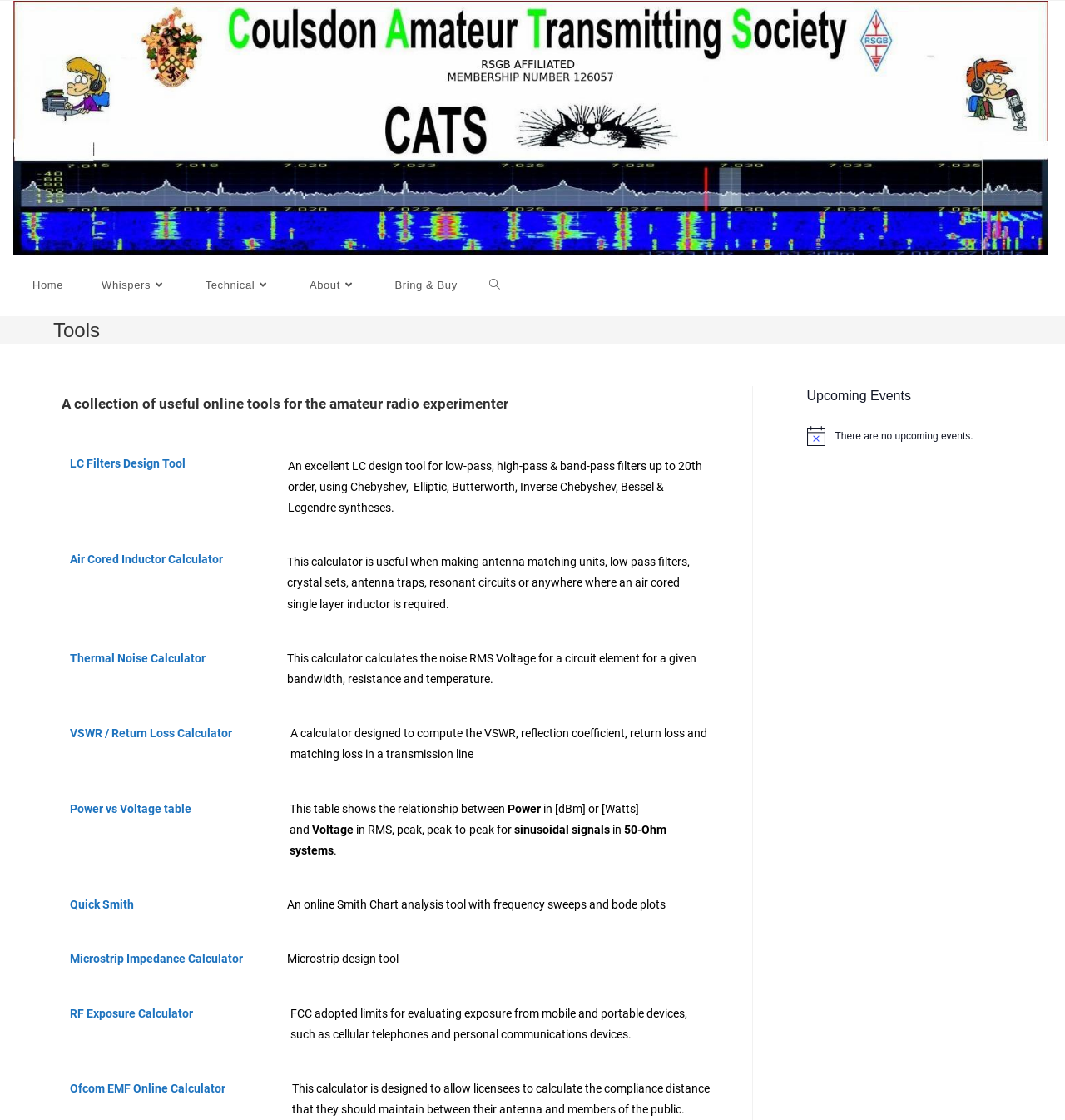Provide the bounding box coordinates of the section that needs to be clicked to accomplish the following instruction: "Use the 'Thermal Noise Calculator' tool."

[0.066, 0.582, 0.193, 0.593]